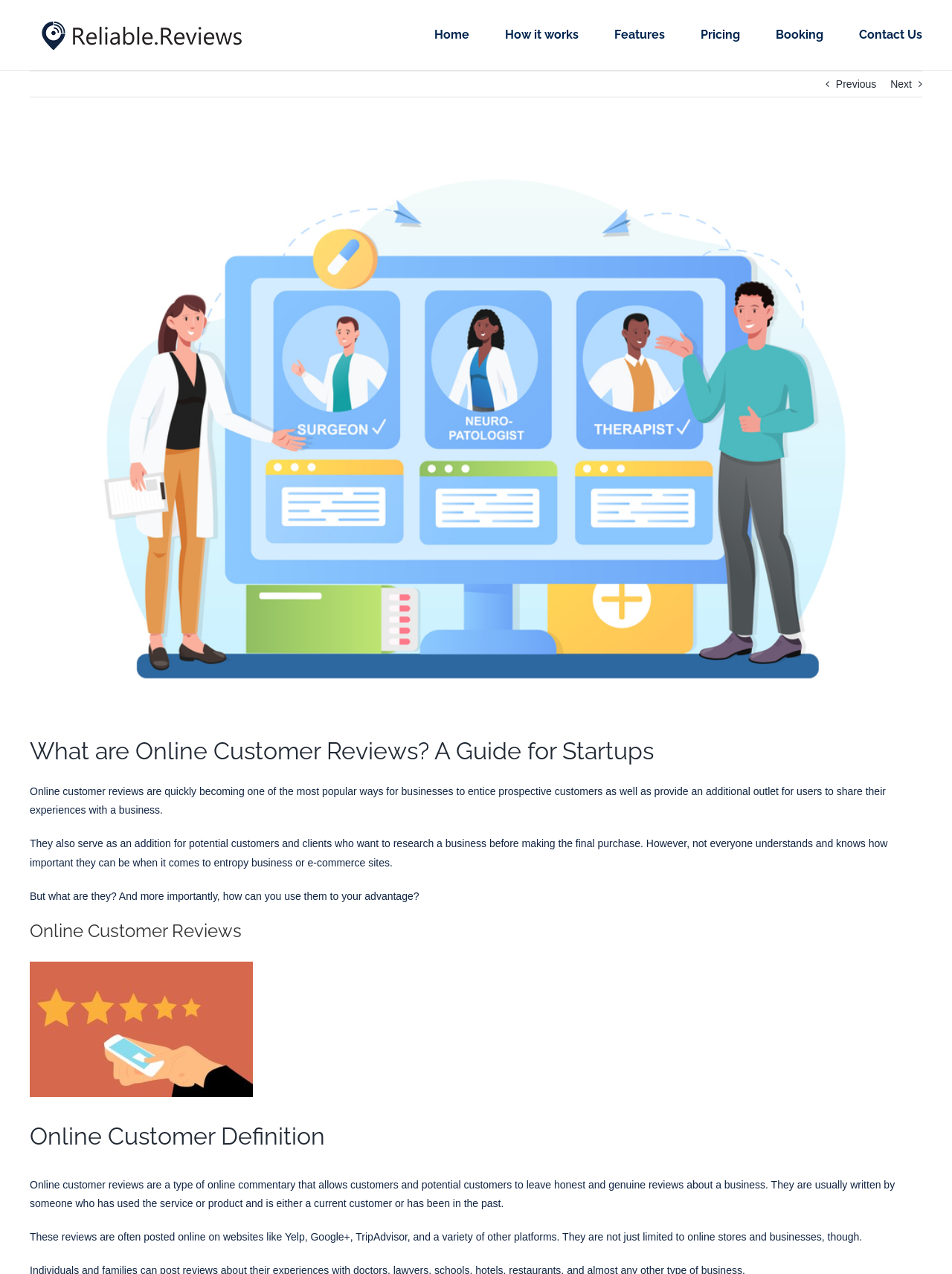Locate and extract the text of the main heading on the webpage.

What are Online Customer Reviews? A Guide for Startups